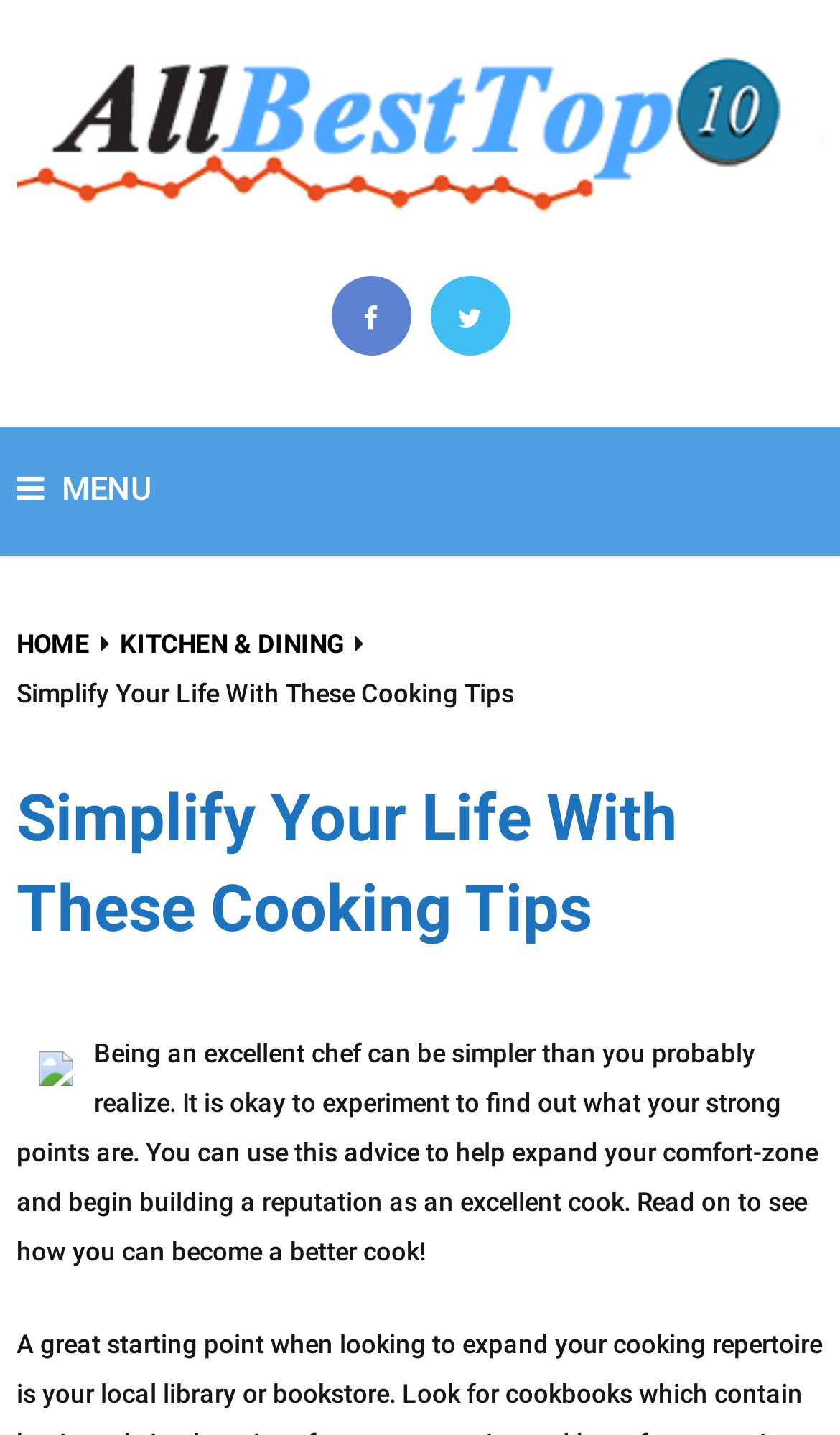What is the category of the article?
Could you please answer the question thoroughly and with as much detail as possible?

Based on the webpage structure, I can see that the article title is 'Simplify Your Life With These Cooking Tips' and it is categorized under 'KITCHEN & DINING' which is a submenu of the main menu. Therefore, the category of the article is Cooking Tips.